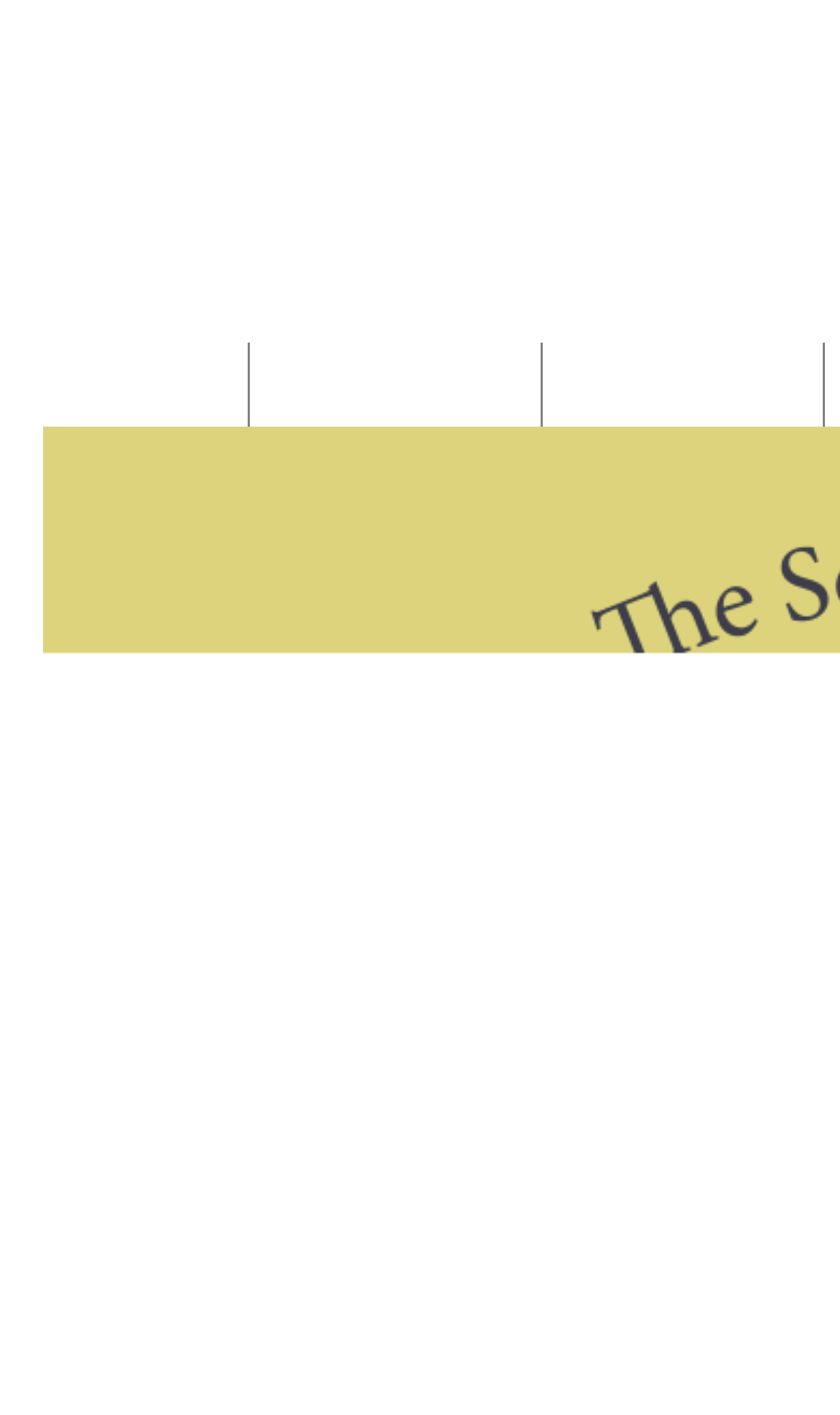Provide the bounding box coordinates of the HTML element this sentence describes: "Home". The bounding box coordinates consist of four float numbers between 0 and 1, i.e., [left, top, right, bottom].

[0.746, 0.012, 0.846, 0.038]